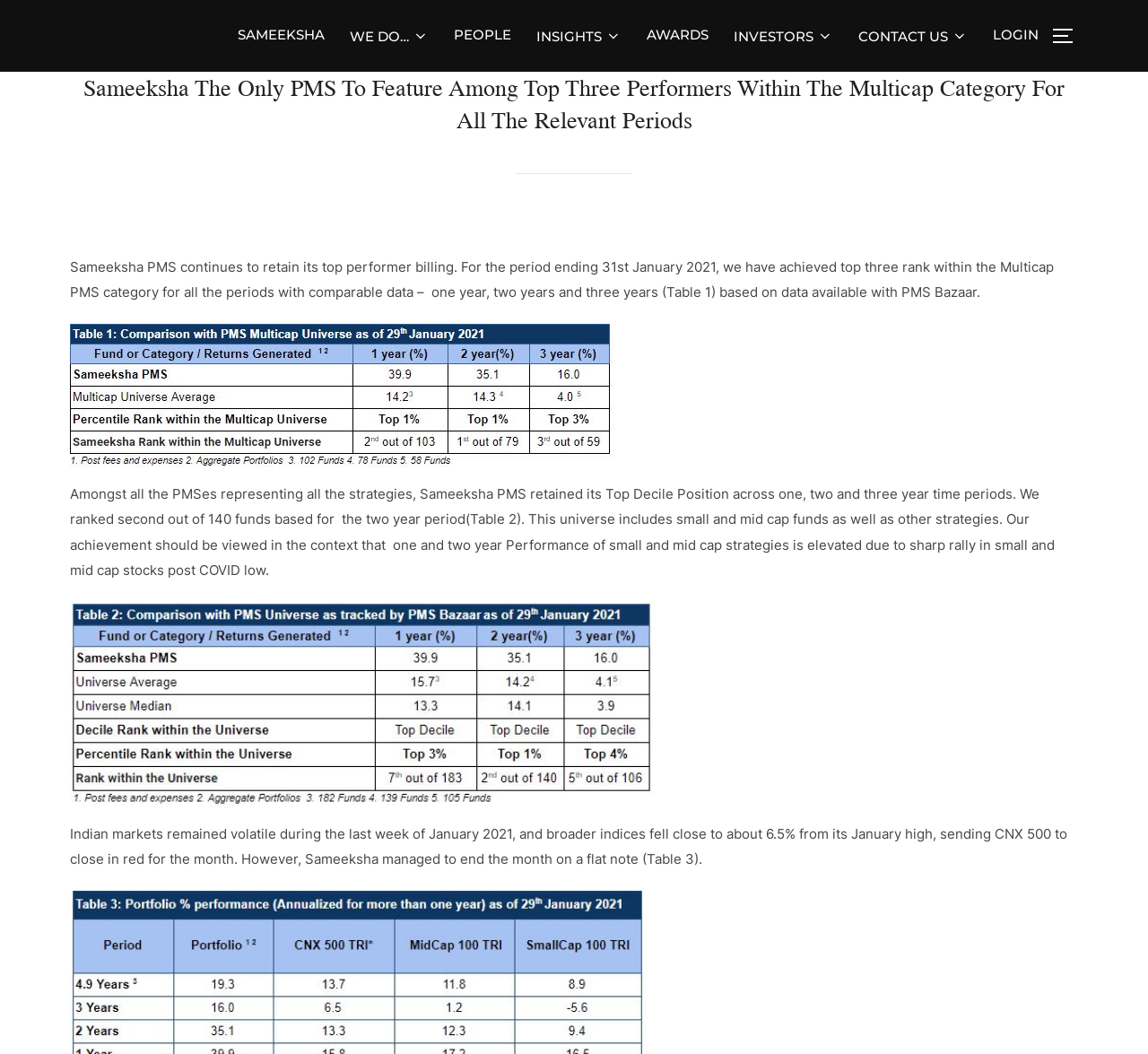Please mark the clickable region by giving the bounding box coordinates needed to complete this instruction: "Toggle the sidebar and navigation".

[0.916, 0.015, 0.947, 0.053]